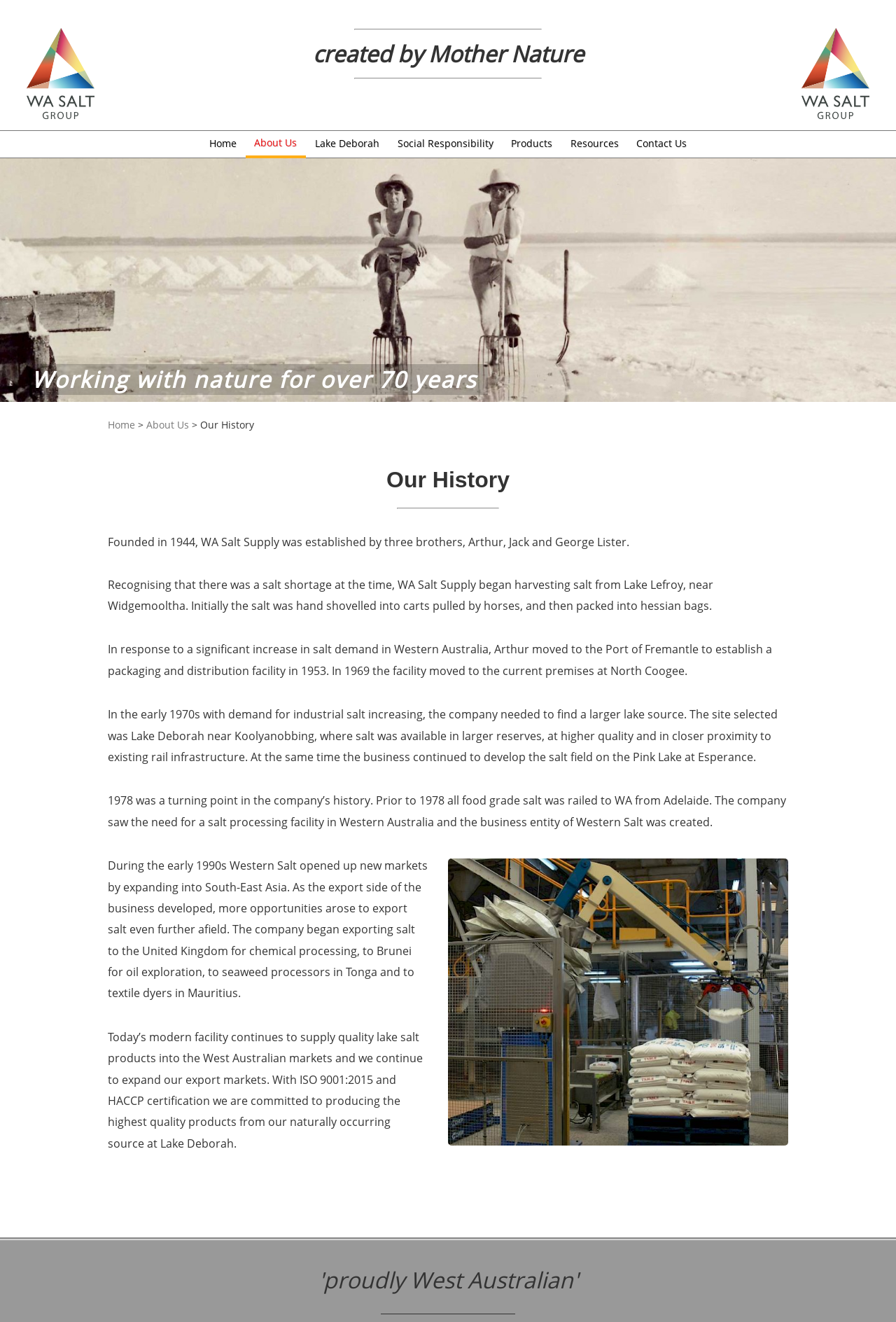Find the bounding box coordinates for the element that must be clicked to complete the instruction: "Click on the 'Contact Us' link". The coordinates should be four float numbers between 0 and 1, indicated as [left, top, right, bottom].

[0.7, 0.099, 0.777, 0.119]